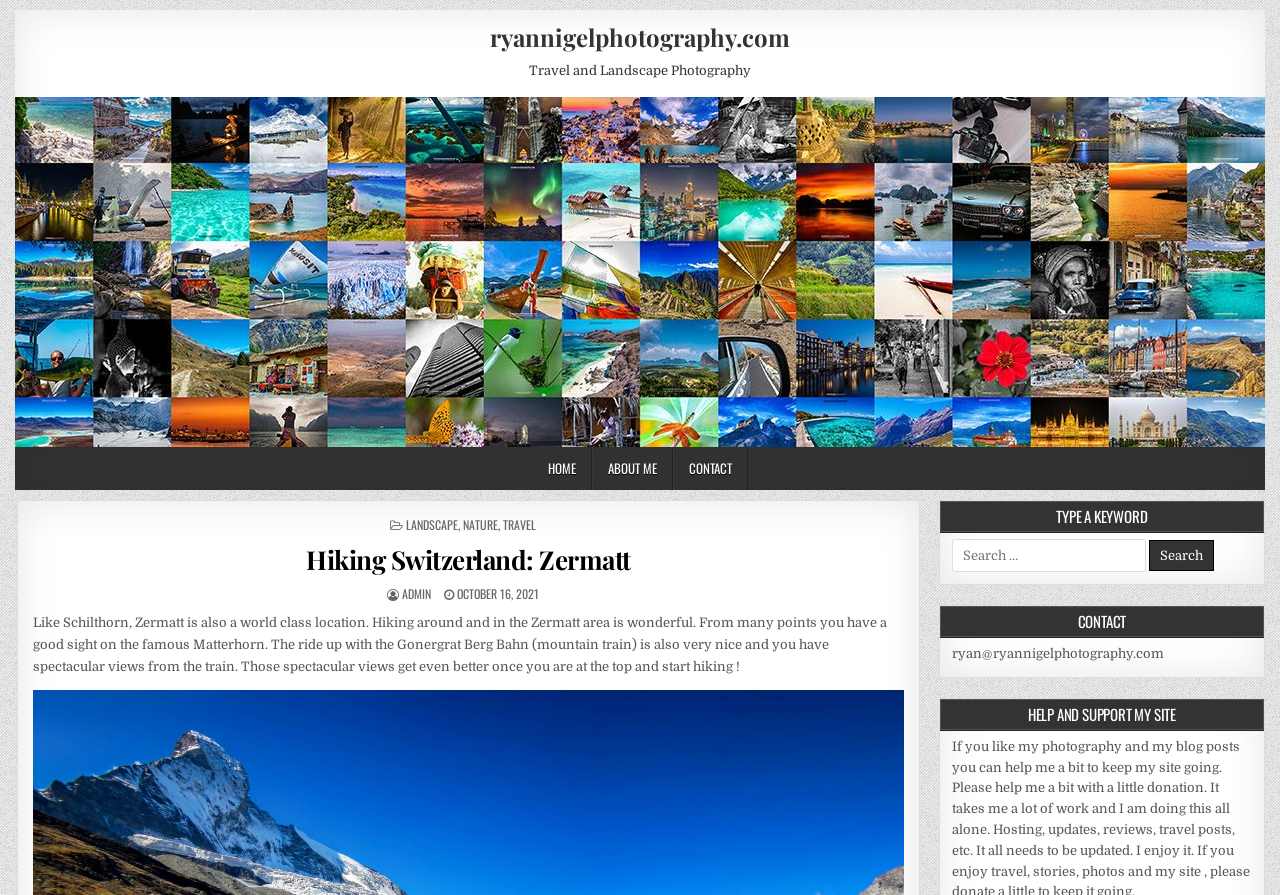Respond concisely with one word or phrase to the following query:
What type of photography is featured on this website?

Travel and Landscape